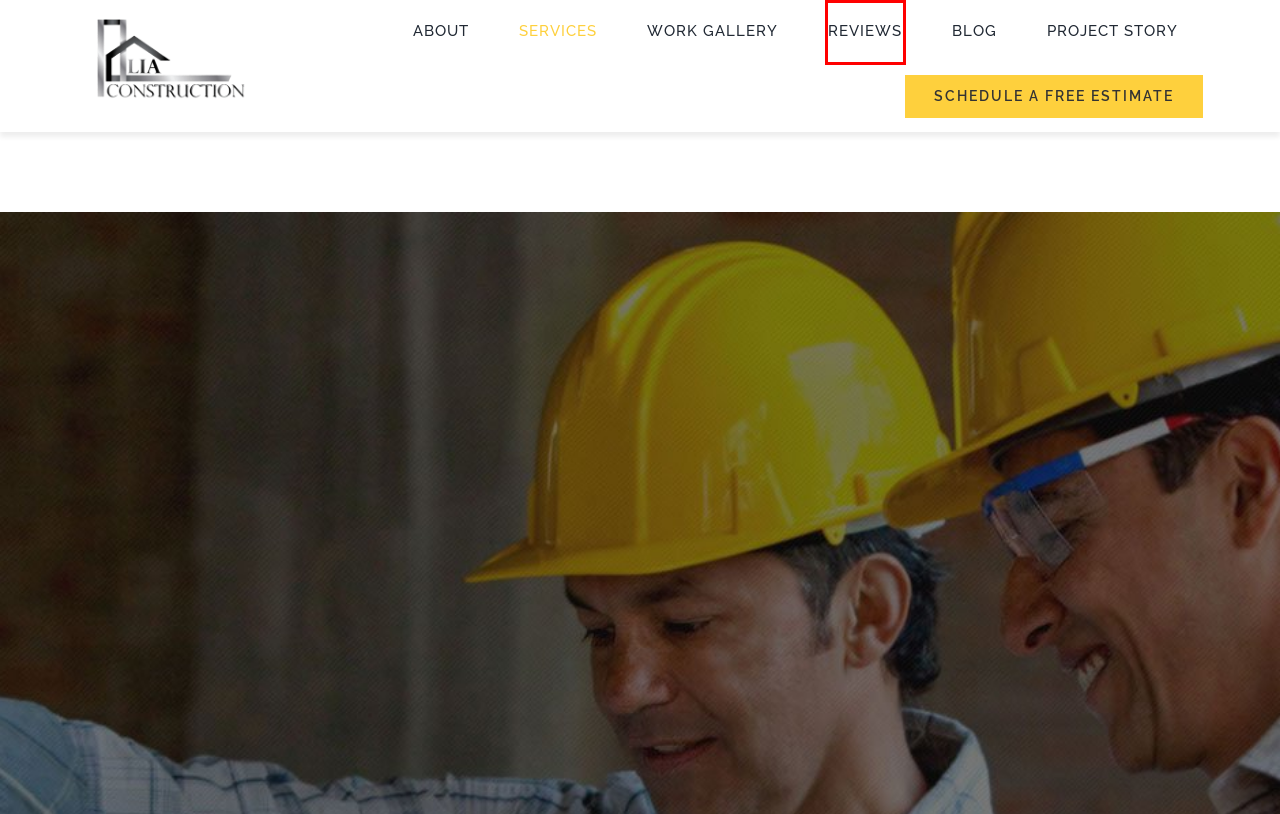Examine the screenshot of a webpage featuring a red bounding box and identify the best matching webpage description for the new page that results from clicking the element within the box. Here are the options:
A. Construction Articles - Lia Construction Las Vegas
B. About - Lia Construction Las Vegas
C. Privacy Policy - Lia Construction Las Vegas
D. Lia Construction Work - Lia Construction Las Vegas
E. Get Quote - Lia Construction Las Vegas
F. Project - Lia Construction Las Vegas
G. REVIEWS - Lia Construction Las Vegas
H. Construction Home - Lia Construction Las Vegas

G